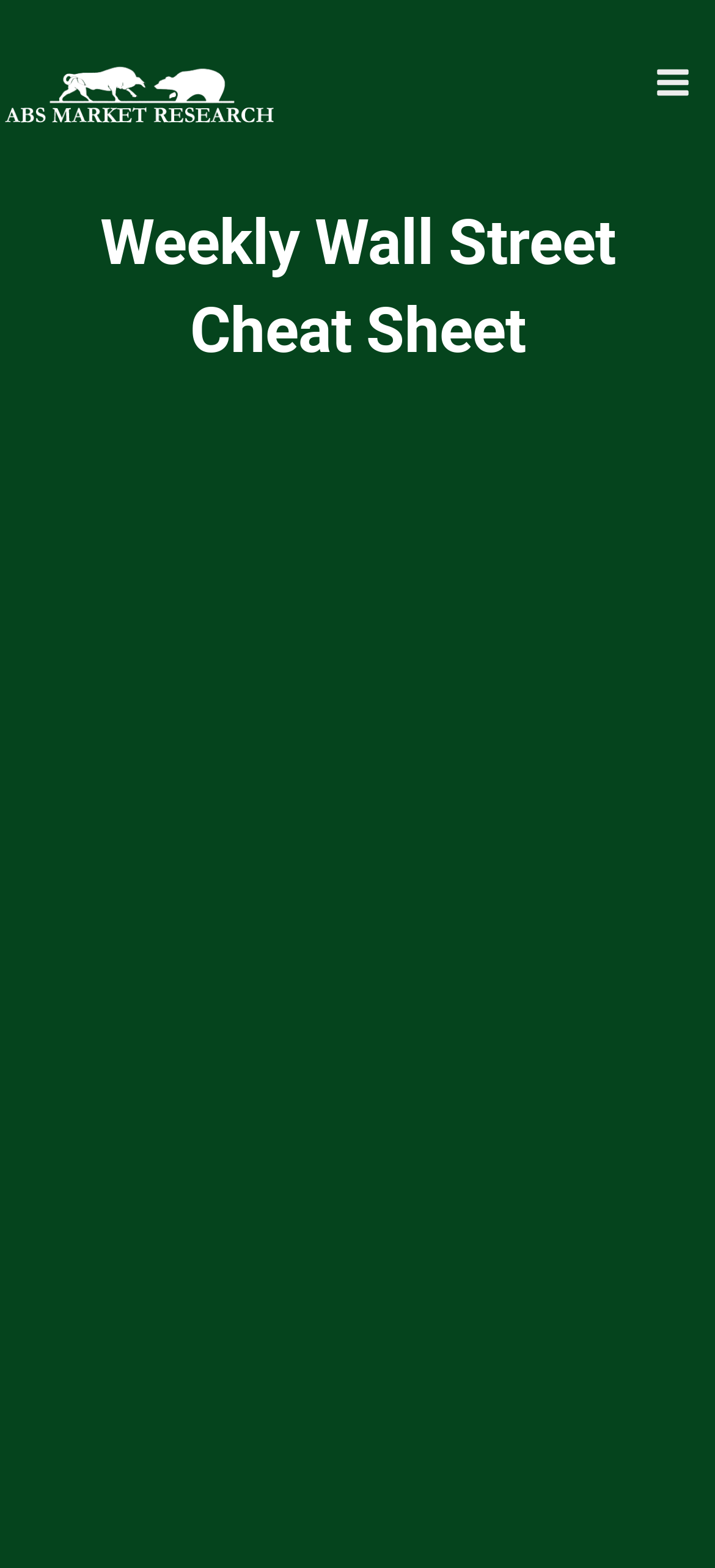What is the name of the website?
Refer to the image and respond with a one-word or short-phrase answer.

AlphaBetaStock.com